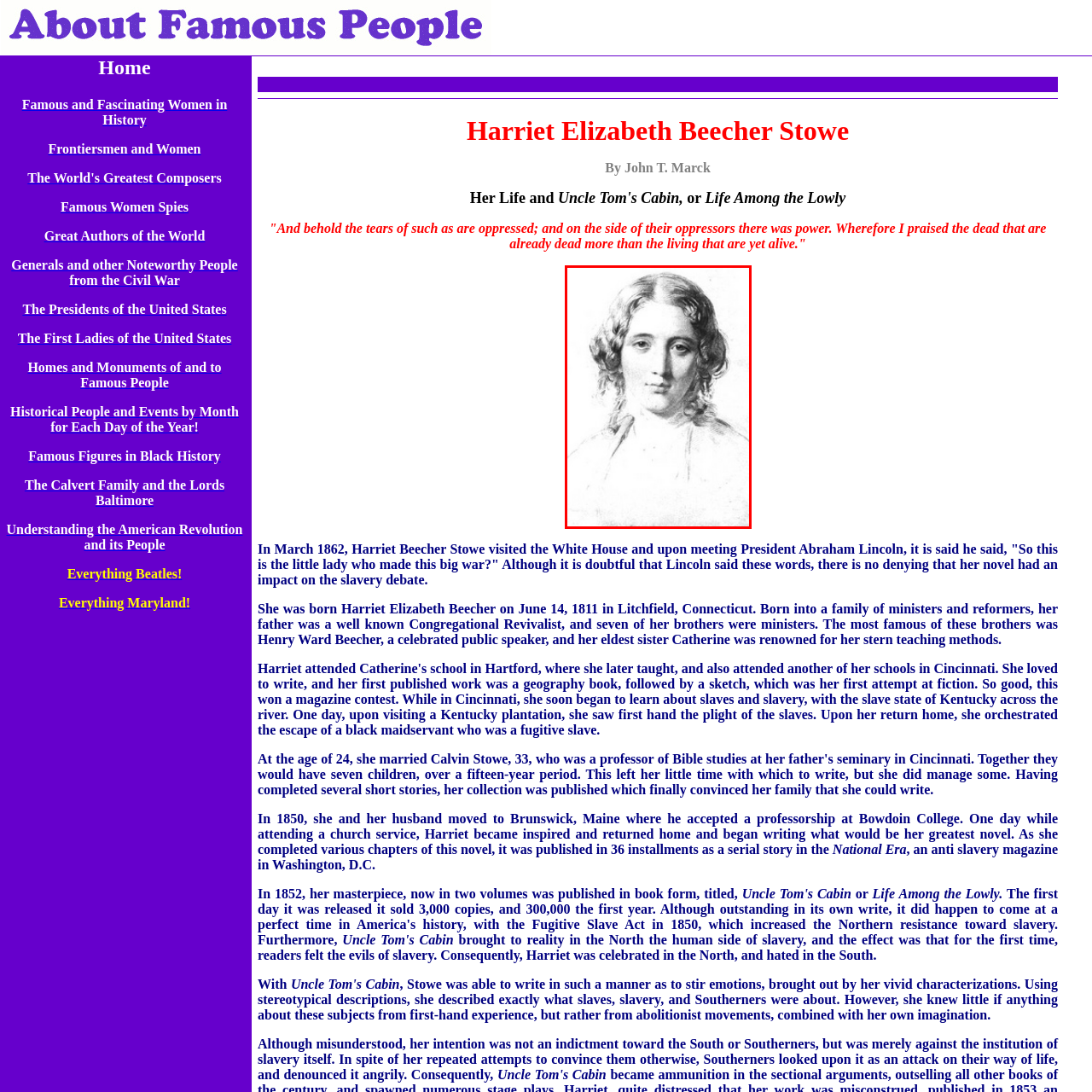Focus on the image confined within the red boundary and provide a single word or phrase in response to the question:
What is the name of Harriett Beecher Stowe's influential novel?

Uncle Tom's Cabin